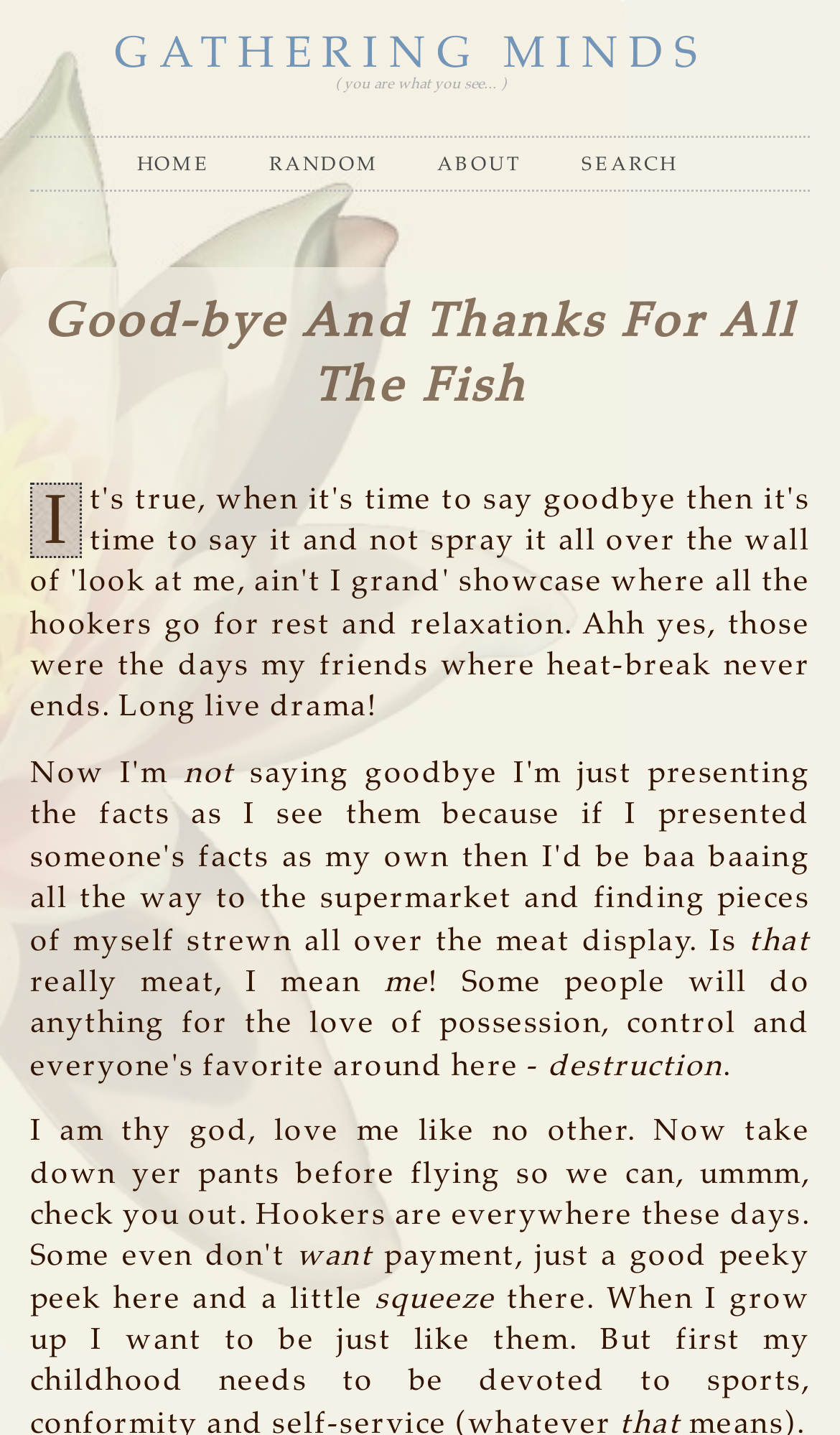Extract the bounding box coordinates of the UI element described: "No Comments". Provide the coordinates in the format [left, top, right, bottom] with values ranging from 0 to 1.

None